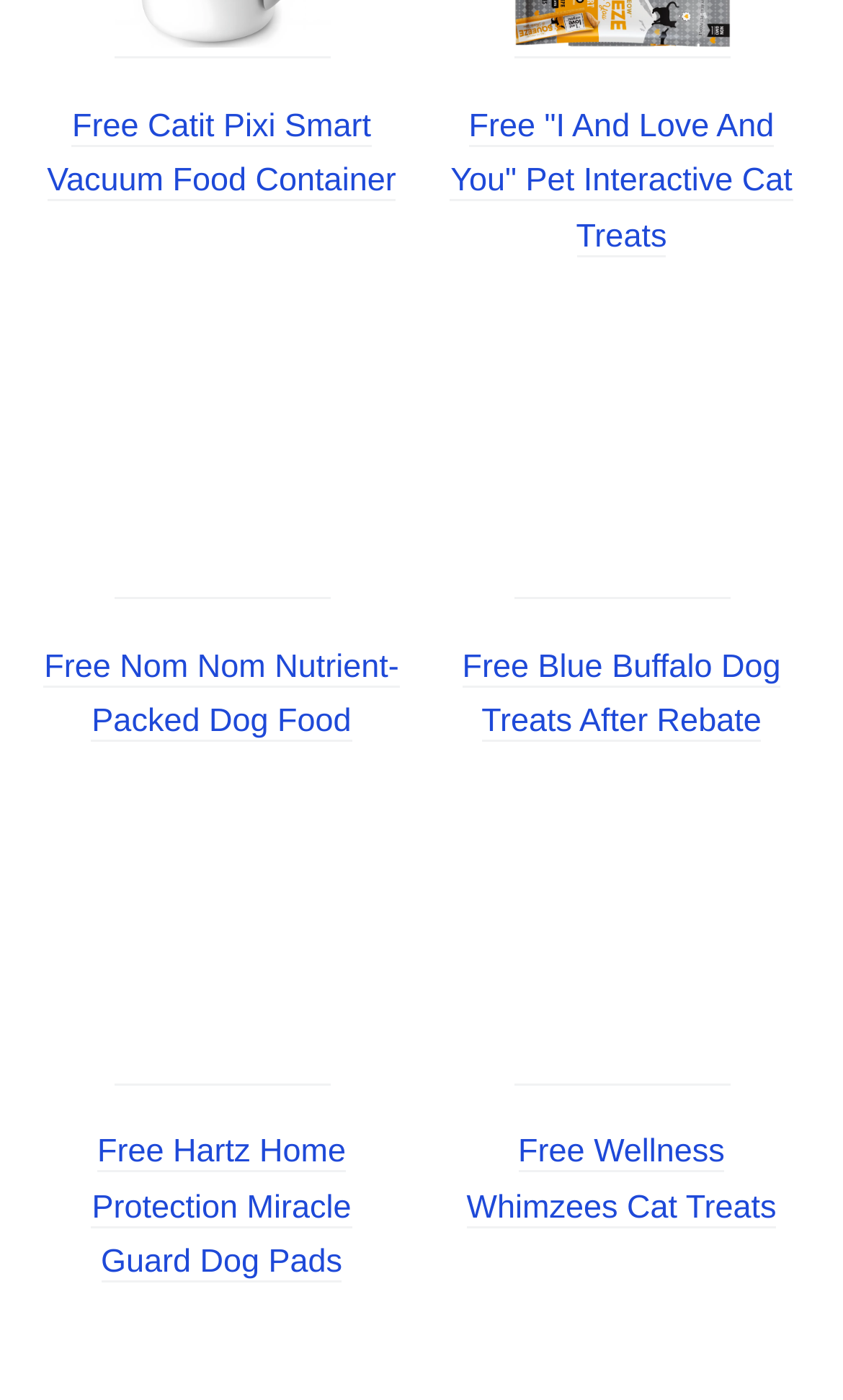Answer the question below using just one word or a short phrase: 
How many free pet food products are listed?

8